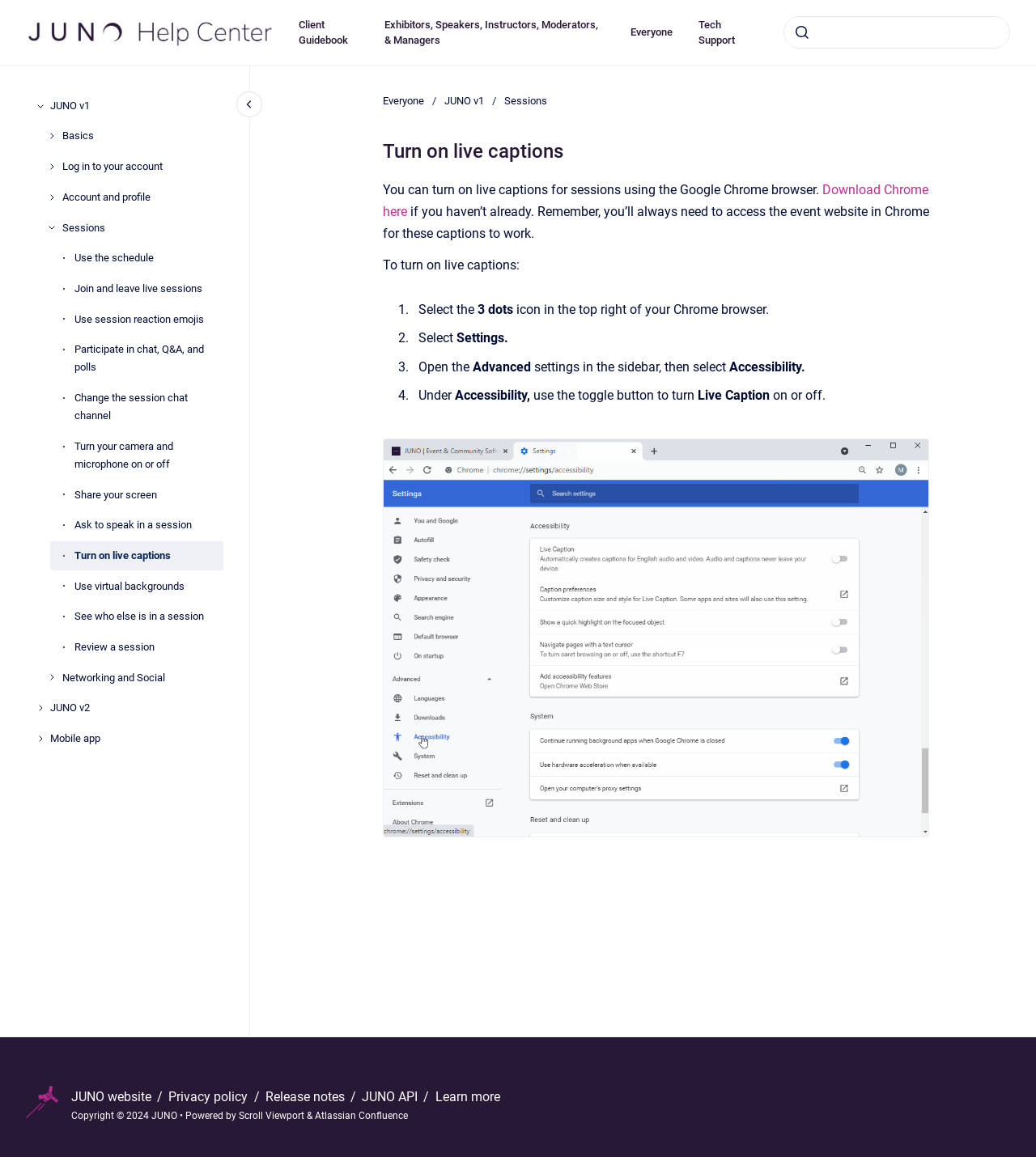What is the toggle button used for?
Provide a one-word or short-phrase answer based on the image.

Turn Live Caption on or off